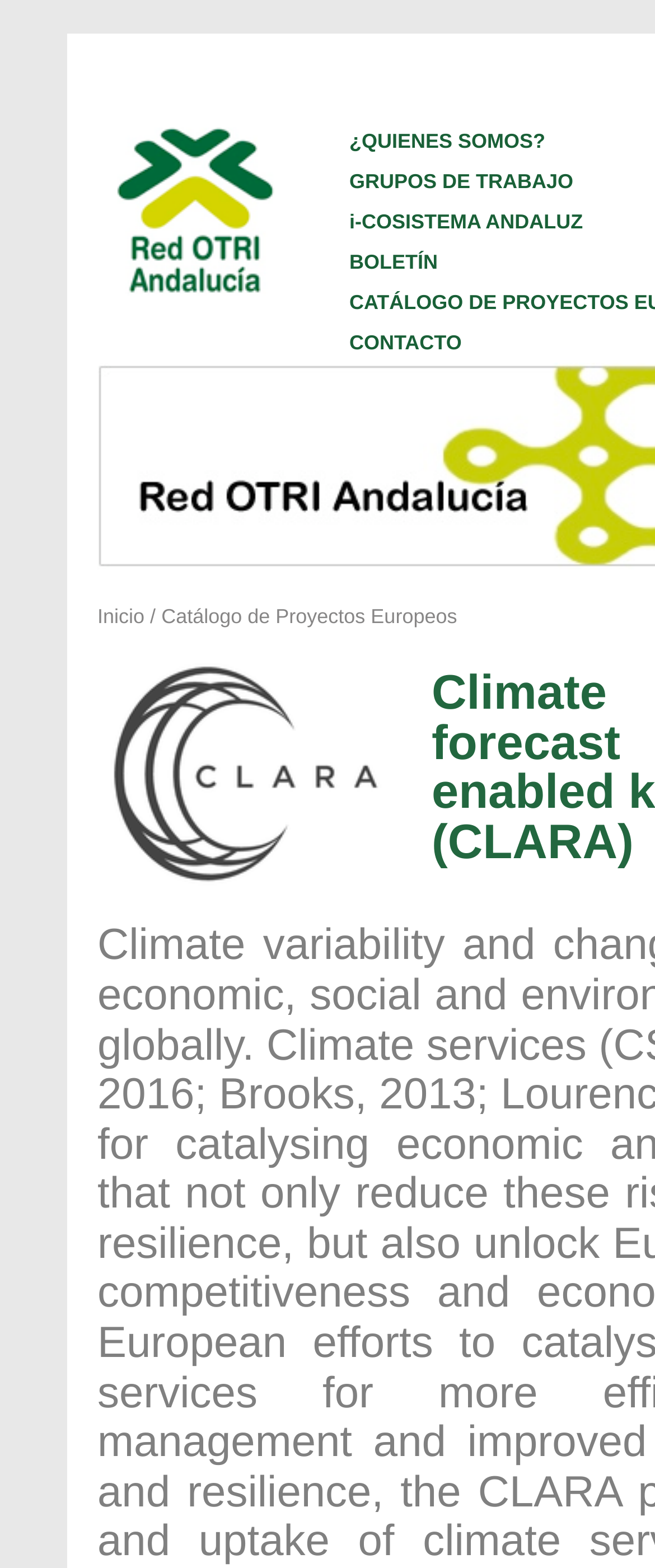What is the name of the knowledge service?
Based on the screenshot, provide a one-word or short-phrase response.

Climate forecast enabled knowledge services